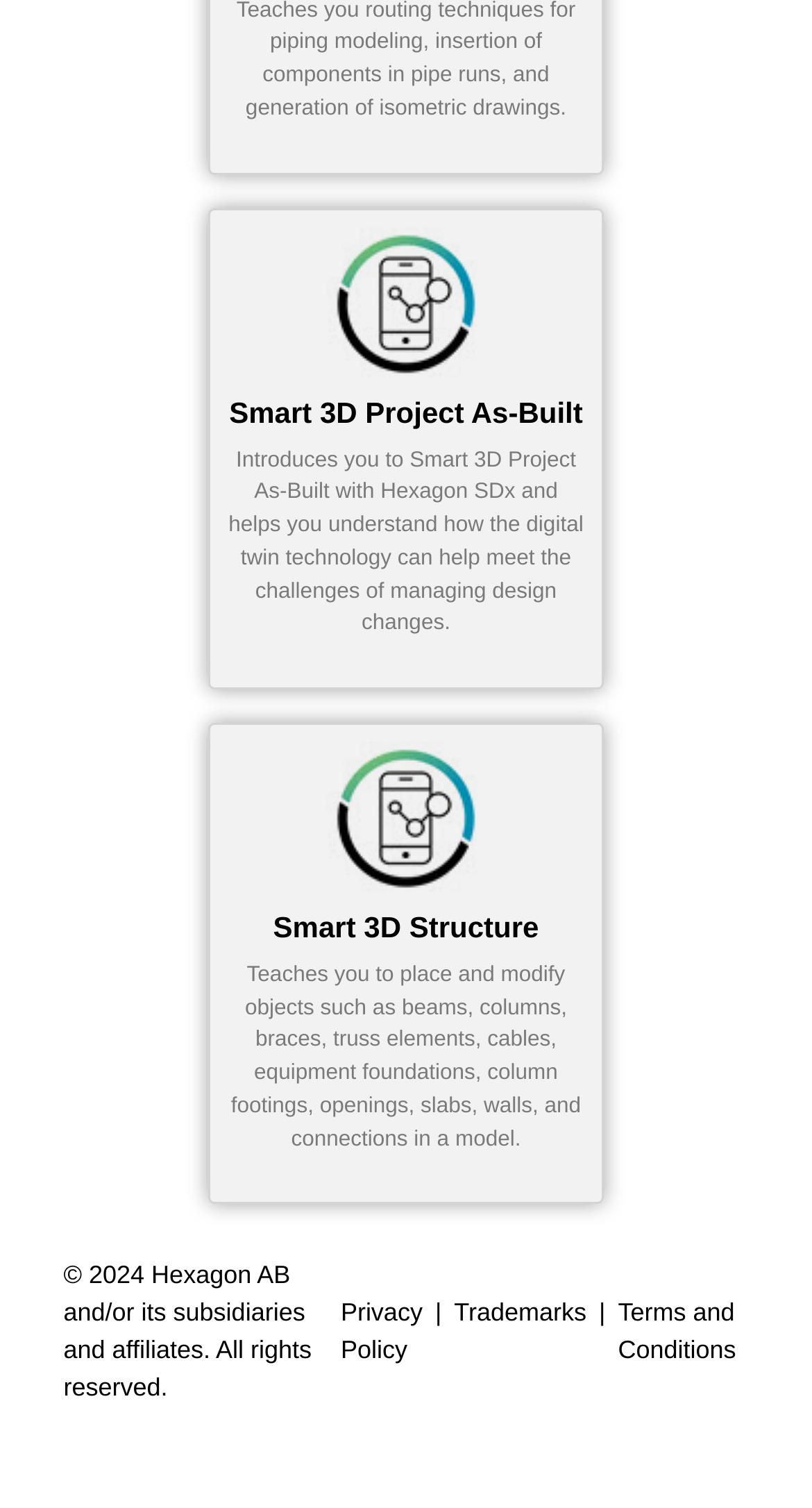What is the purpose of Smart 3D Project As-Built?
Please utilize the information in the image to give a detailed response to the question.

The webpage mentions that Smart 3D Project As-Built helps you understand how the digital twin technology can help meet the challenges of managing design changes.